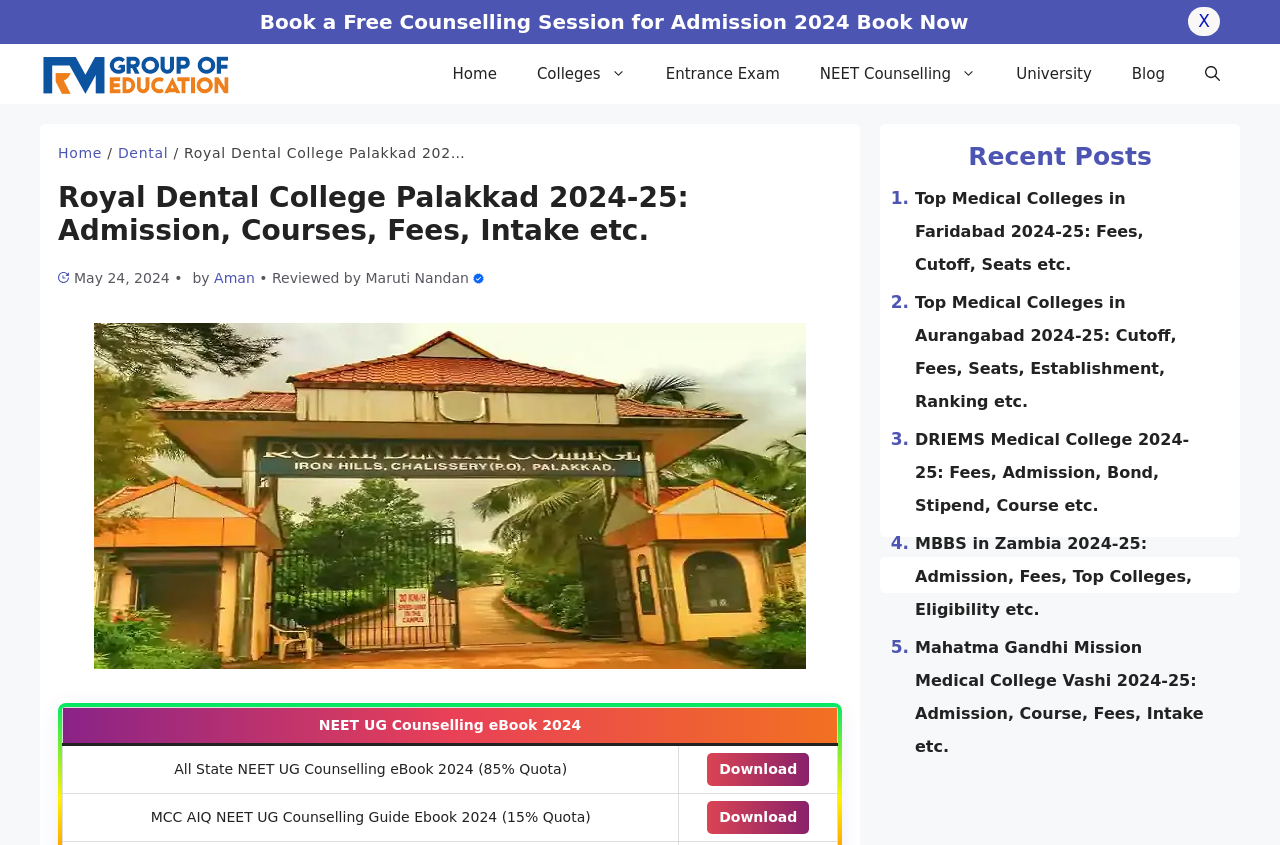Generate a thorough caption that explains the contents of the webpage.

The webpage is about Royal Dental College Palakkad, providing information on admission, courses, fees, and intake. At the top, there is a banner with a link to the website's homepage and a navigation menu with links to various sections, including colleges, entrance exams, and university. Below the banner, there is a call-to-action button to book a free counseling session for admission 2024, accompanied by a "Book Now" link.

On the left side, there is a section with a heading that displays the title of the webpage, "Royal Dental College Palakkad 2024-25: Admission, Courses, Fees, Intake etc." Below this heading, there is an image of the college, followed by a section with details about the webpage, including the date it was updated, the author, and a review by an expert.

The main content of the webpage is divided into two sections. The first section has a table with two rows, each containing information about NEET UG counseling eBooks, including the title, description, and a download link. The second section is a list of recent posts, with five links to articles about medical colleges, including their fees, cutoff, seats, and other details.

On the right side, there is a complementary section with no specific content. At the bottom of the webpage, there is another complementary section with no specific content.